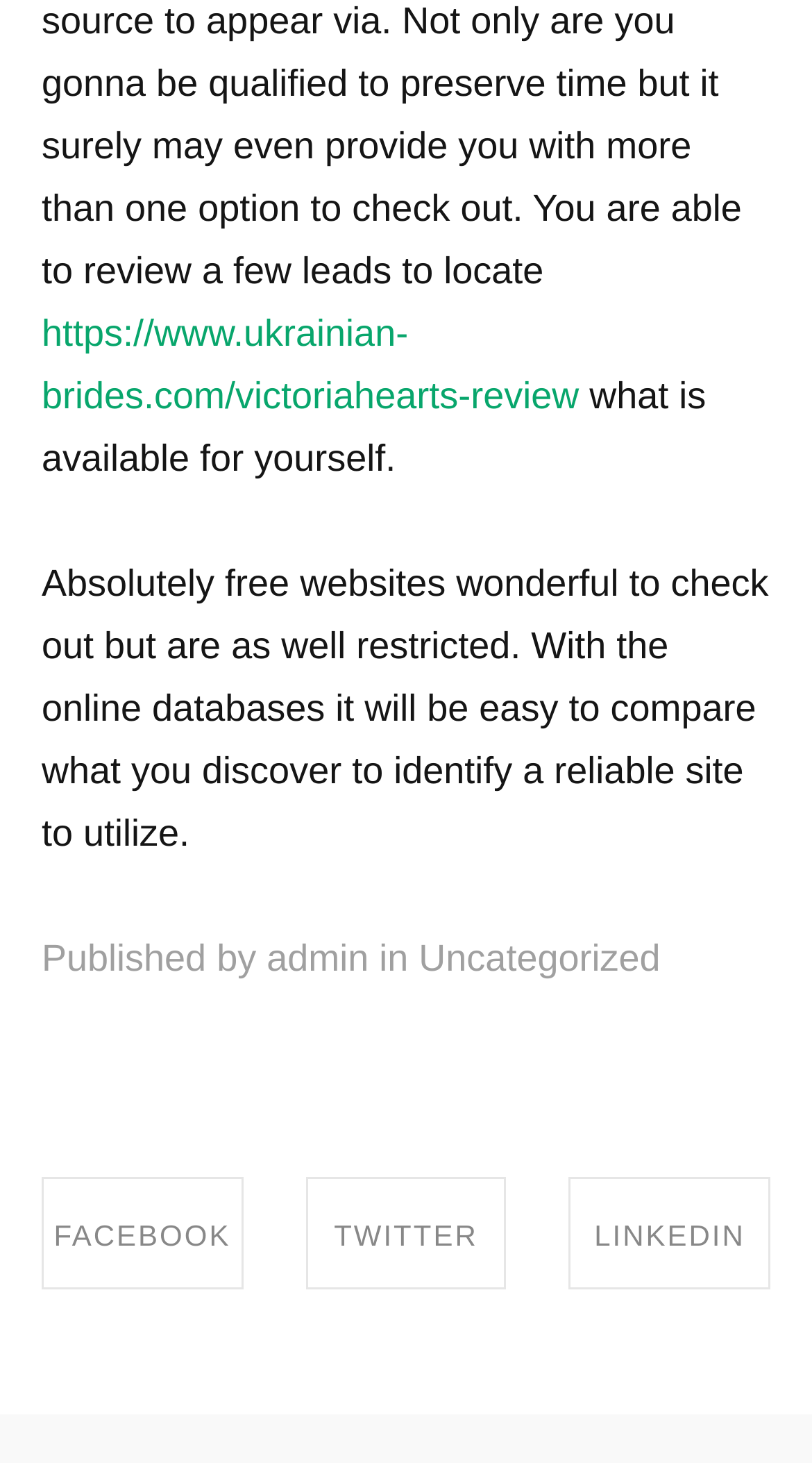What is the author of the article?
Using the image, provide a concise answer in one word or a short phrase.

admin